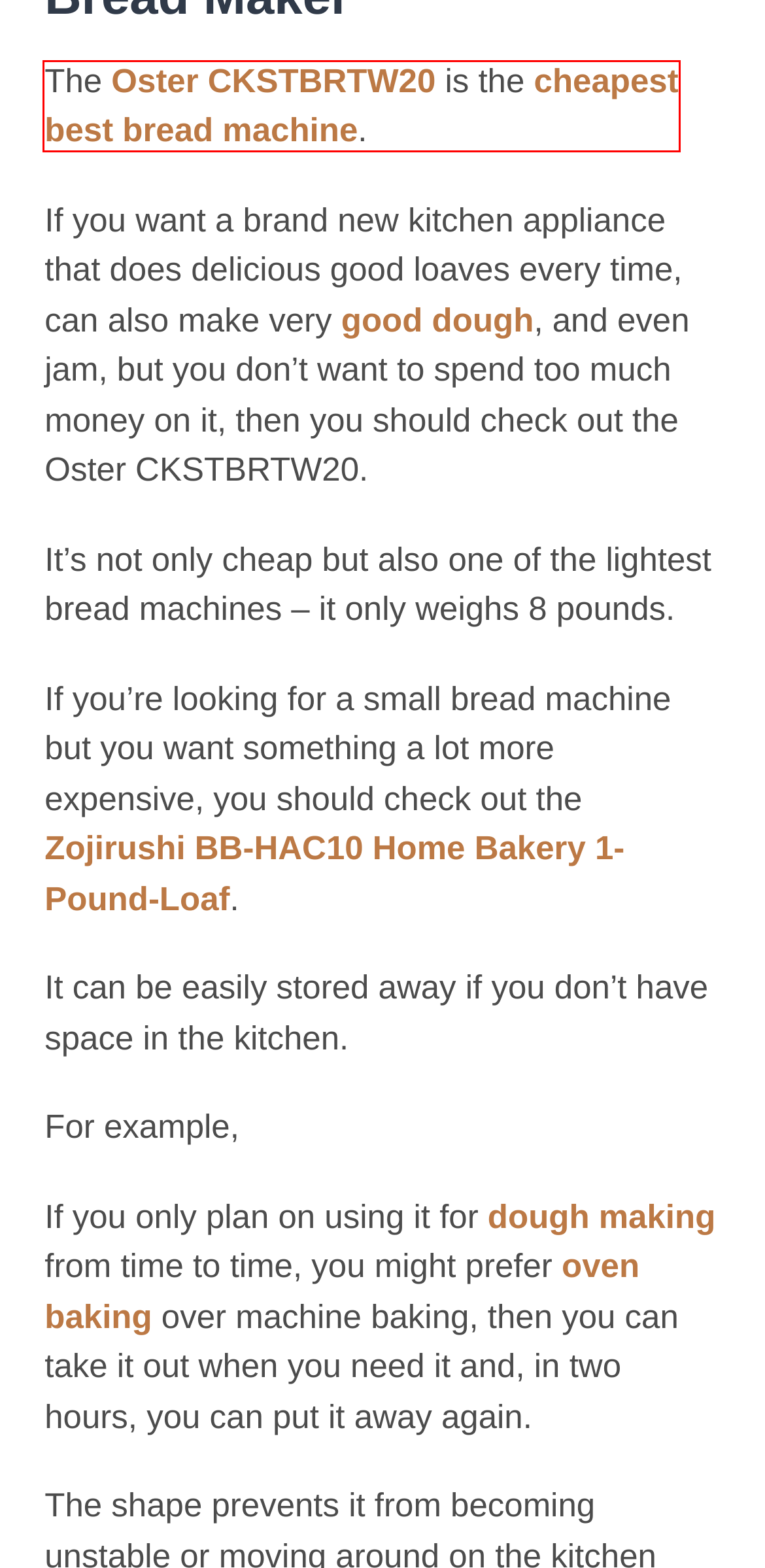Analyze the screenshot of a webpage with a red bounding box and select the webpage description that most accurately describes the new page resulting from clicking the element inside the red box. Here are the candidates:
A. Best Gluten Free Bread Maker: Top 9 Machines for 2023
B. Cheap Bread Maker: Top 4 Reviews for 2023
C. Bread Maker vs Oven: Bread Machines Loaves vs Oven Baking
D. Oster CKSTBRTW20 Cheap Amazing Bread Machine
E. 8 Best Bench Scrapers: Cutting Dough, Cleaning & Scooping Tools
F. Best Grain Mill for Bread Flour: Top 7 Picks for 2023
G. Recipes Archives - BreadNewbie
H. 4 Best Zojirushi Bread Makers for All Budgets

B